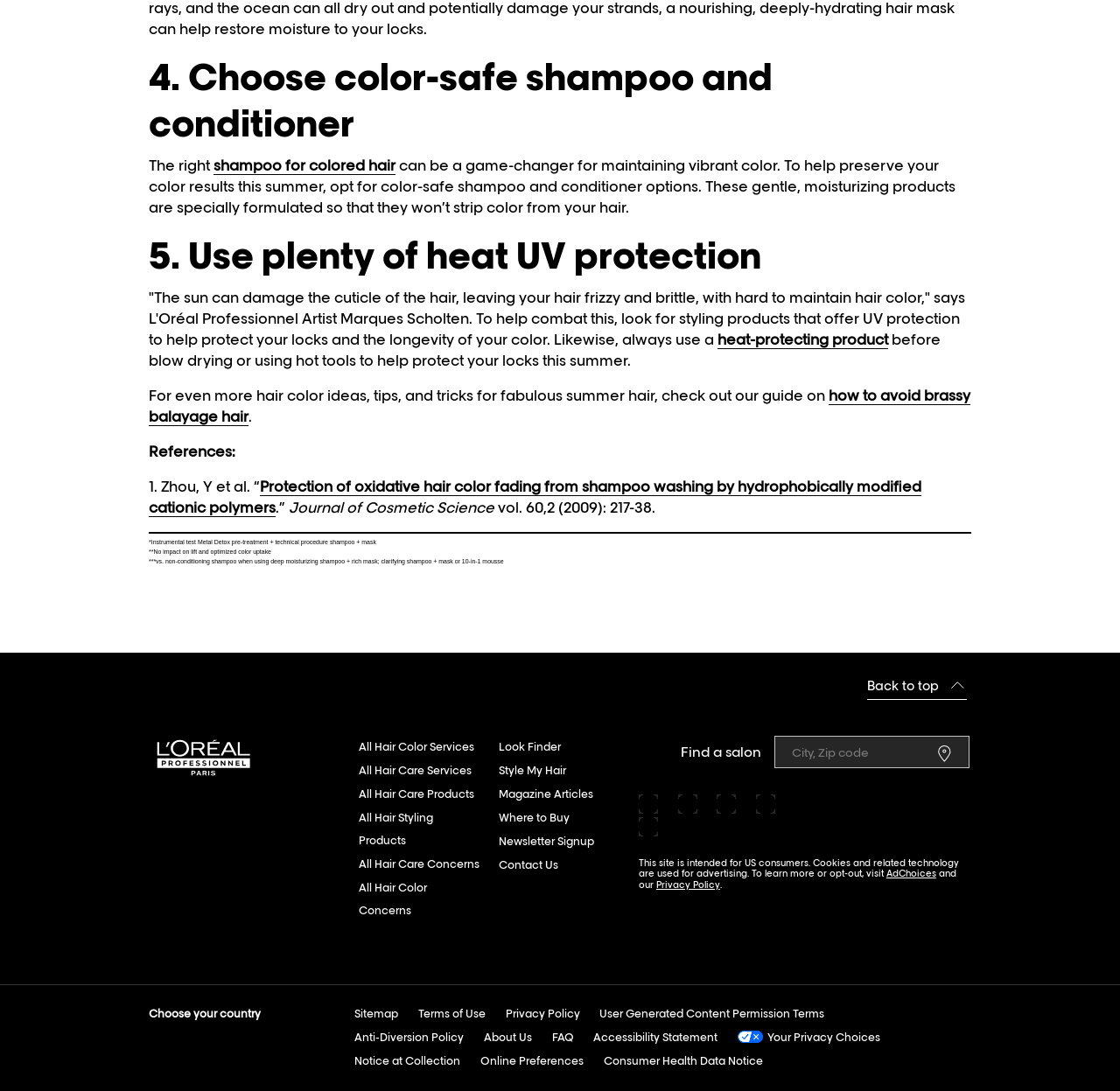Locate the bounding box for the described UI element: "Subscribe now to my newsletter!". Ensure the coordinates are four float numbers between 0 and 1, formatted as [left, top, right, bottom].

None